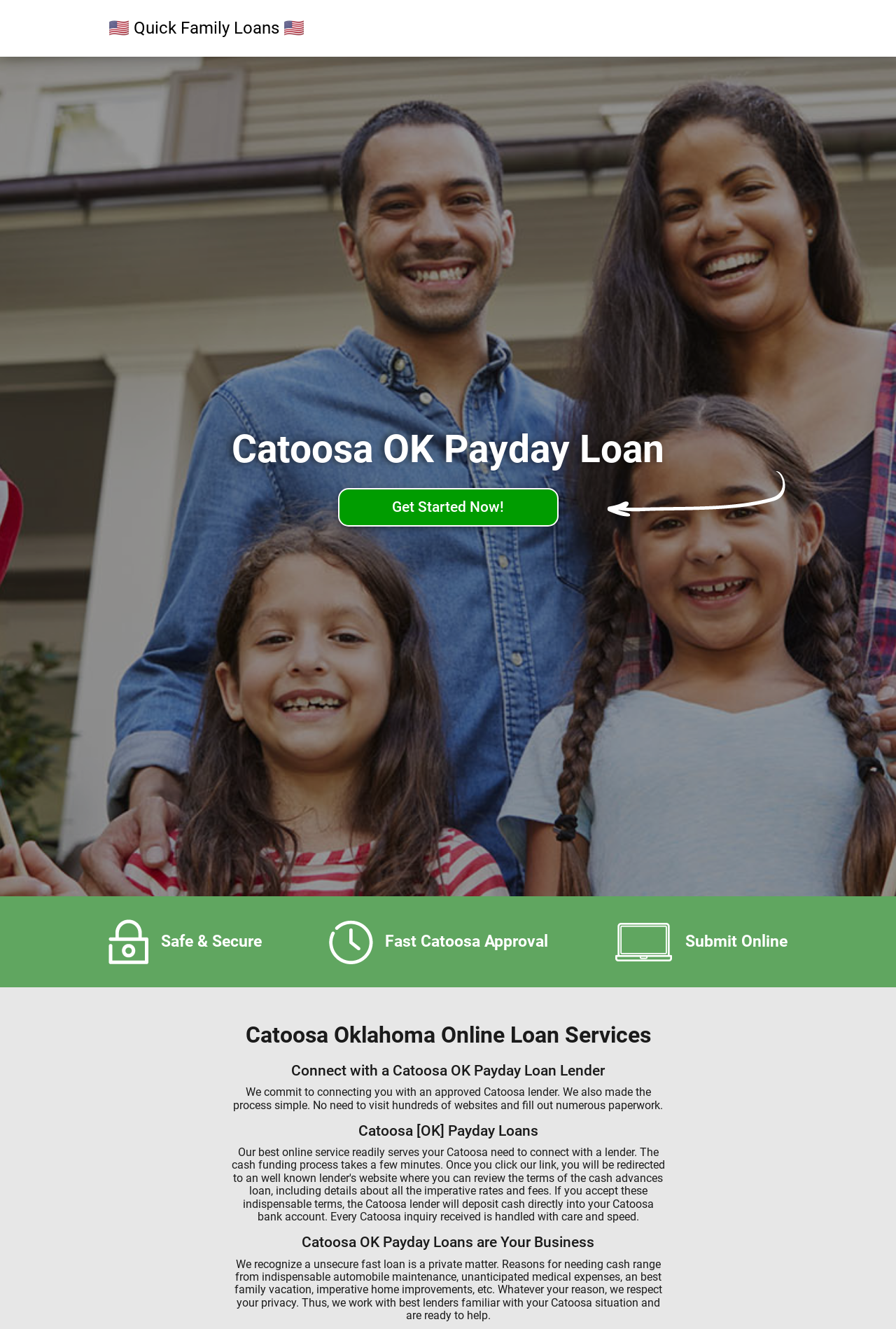What is the benefit of using this website?
Using the image as a reference, give a one-word or short phrase answer.

Simple process